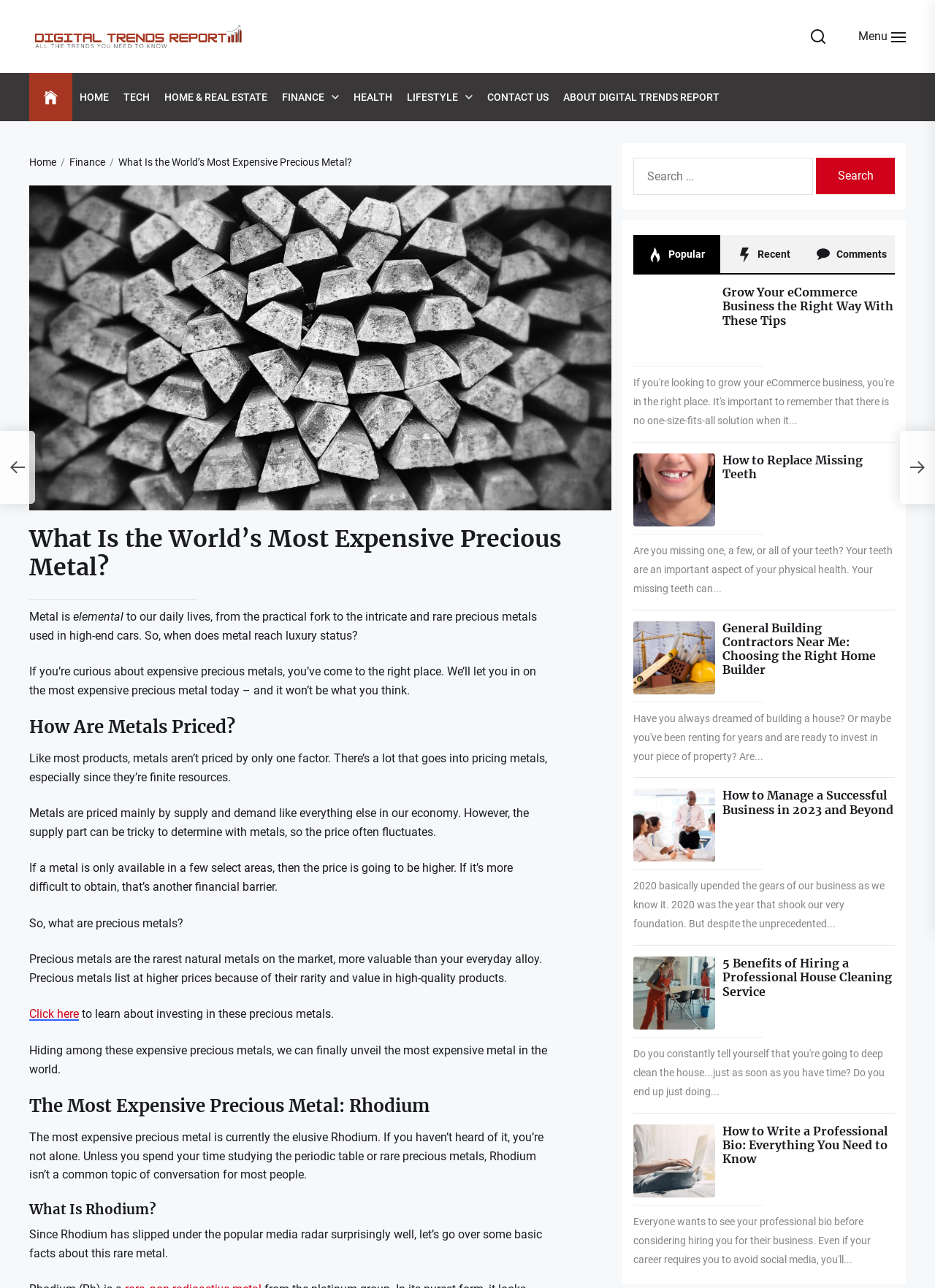Is there a search function on this webpage?
Provide an in-depth and detailed explanation in response to the question.

I found a search box with a label 'Search for:' and a search button, which indicates that there is a search function on this webpage.